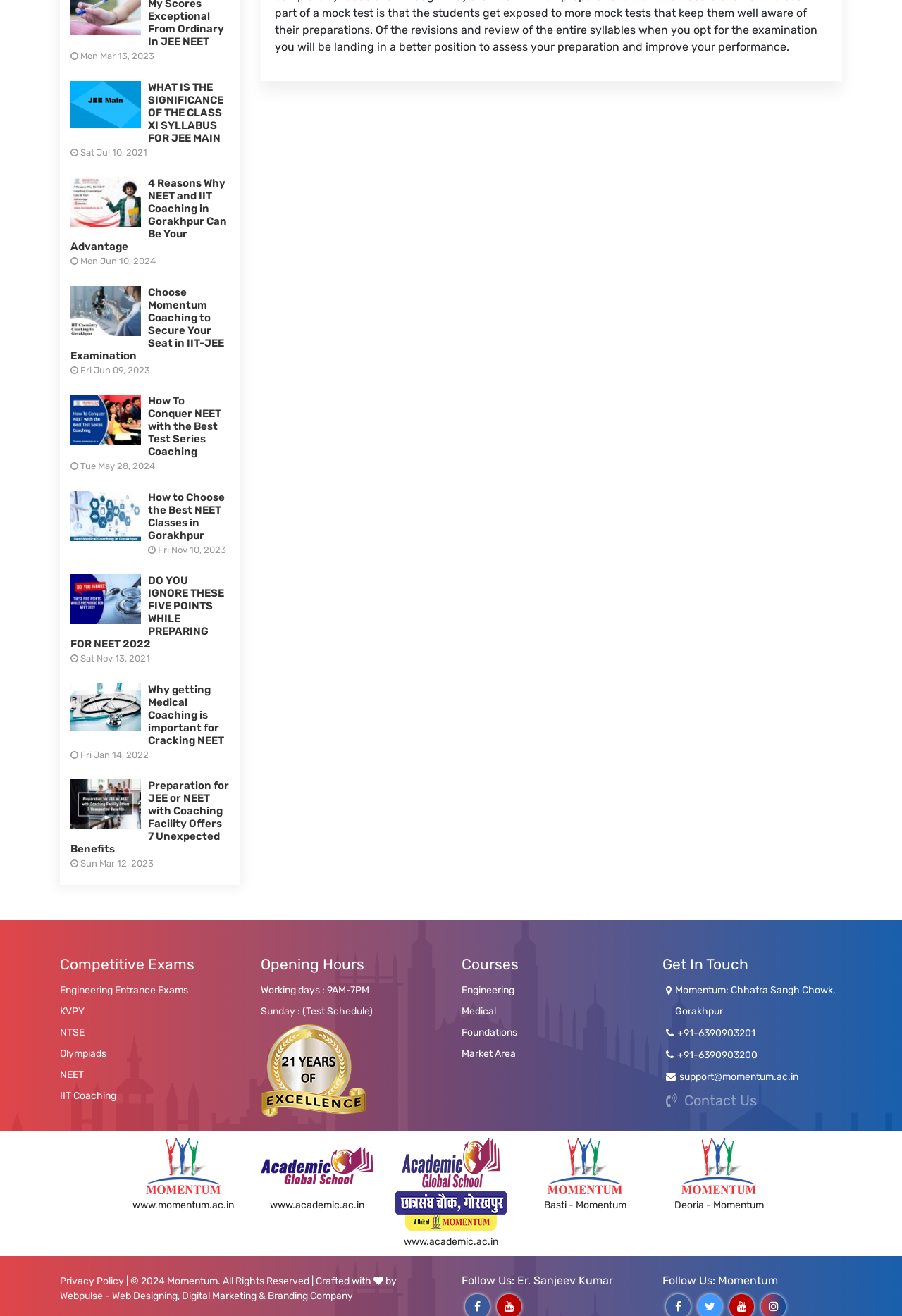Identify the bounding box coordinates of the element that should be clicked to fulfill this task: "Follow Momentum on Facebook". The coordinates should be provided as four float numbers between 0 and 1, i.e., [left, top, right, bottom].

[0.738, 0.988, 0.766, 0.998]